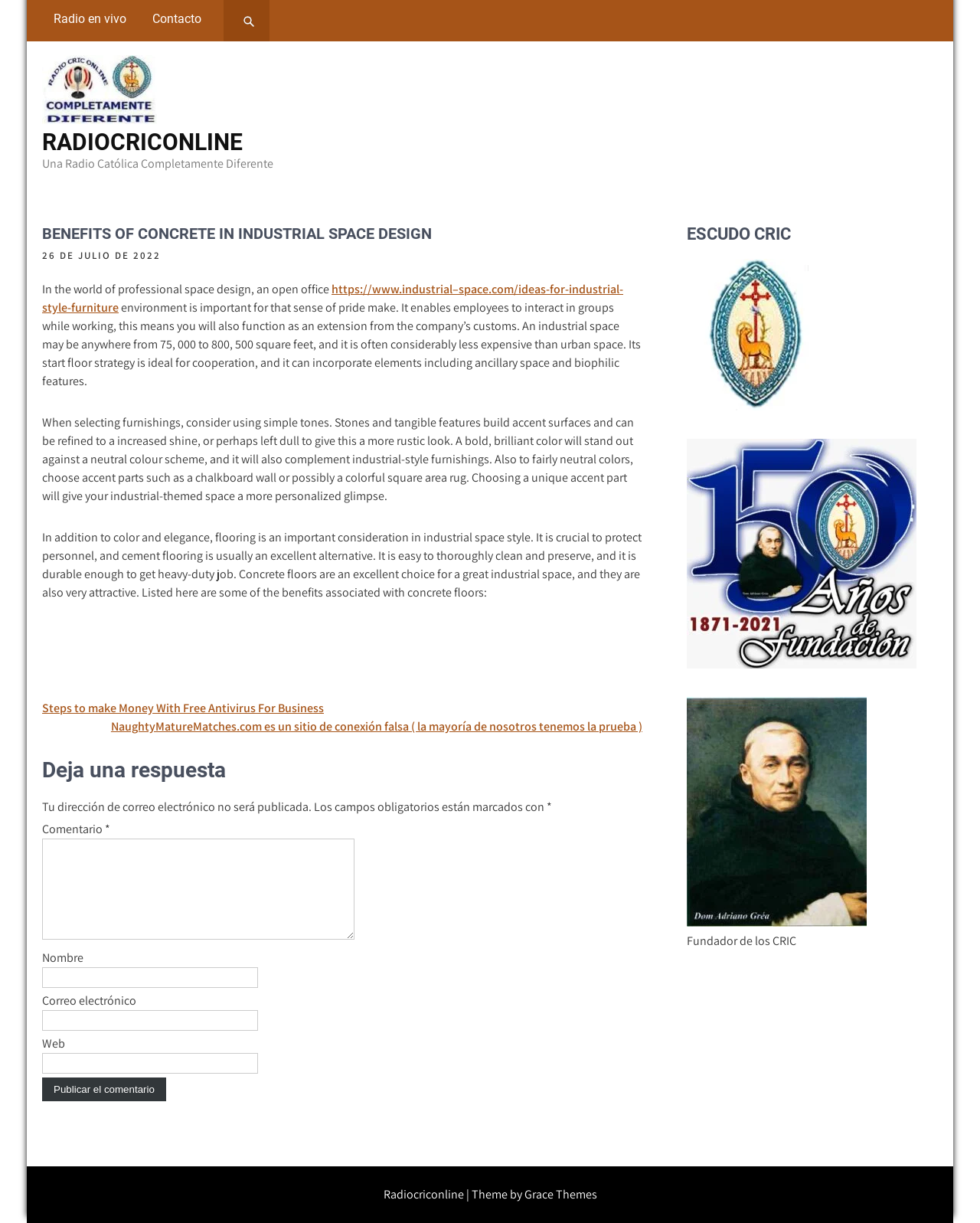Answer the question in one word or a short phrase:
What is the name of the founder of CRIC?

Don Adrián Gréa